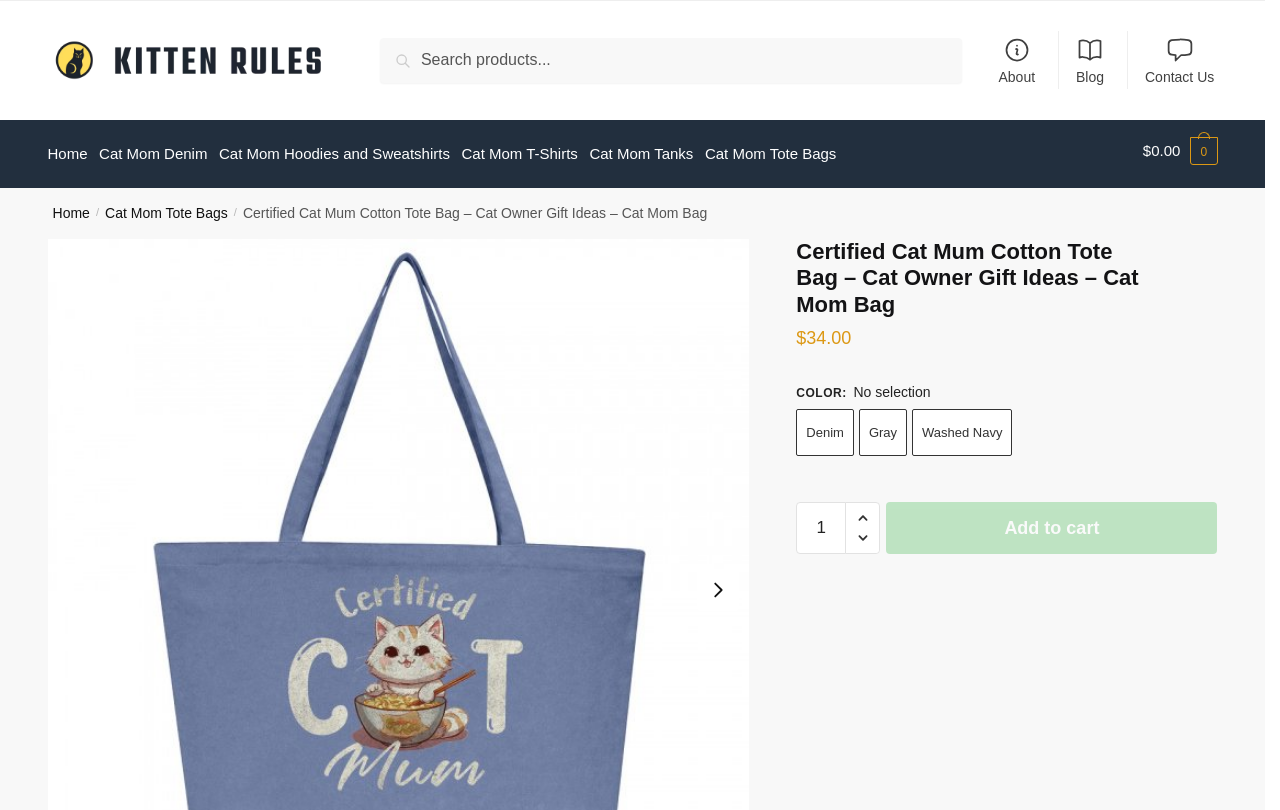Using the webpage screenshot and the element description Cat Mom T-Shirts, determine the bounding box coordinates. Specify the coordinates in the format (top-left x, top-left y, bottom-right x, bottom-right y) with values ranging from 0 to 1.

[0.376, 0.149, 0.478, 0.223]